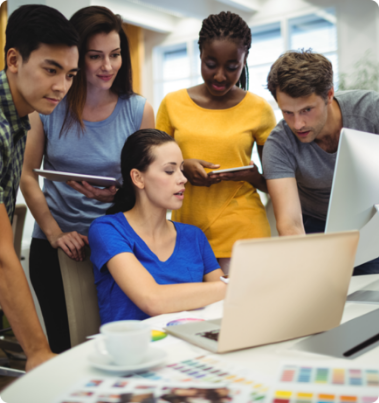Provide a thorough and detailed response to the question by examining the image: 
What is on the table besides the laptop?

According to the caption, on the table, there is a white cup placed beside various colorful design elements, suggesting that the group is working on a creative project.